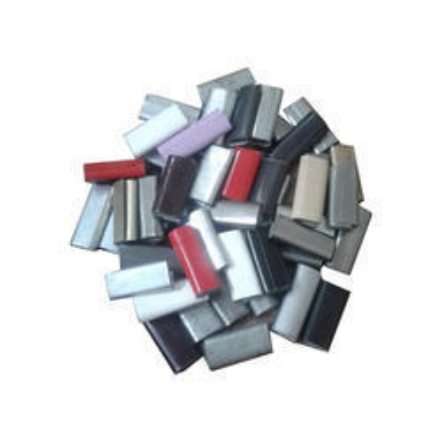Generate a detailed caption that encompasses all aspects of the image.

The image displays a collection of iron clips, showcasing a variety of colors and sizes. These clips are primarily rectangular, featuring metallic and plastic finishes, including shades of gray, silver, white, red, and purple. The arrangement suggests a mix suited for diverse applications such as stationery, packaging, and construction. As indicated on the webpage, these iron clips are known for their enhanced durability and high tensile strength, making them a reliable choice for various industrial and everyday use.